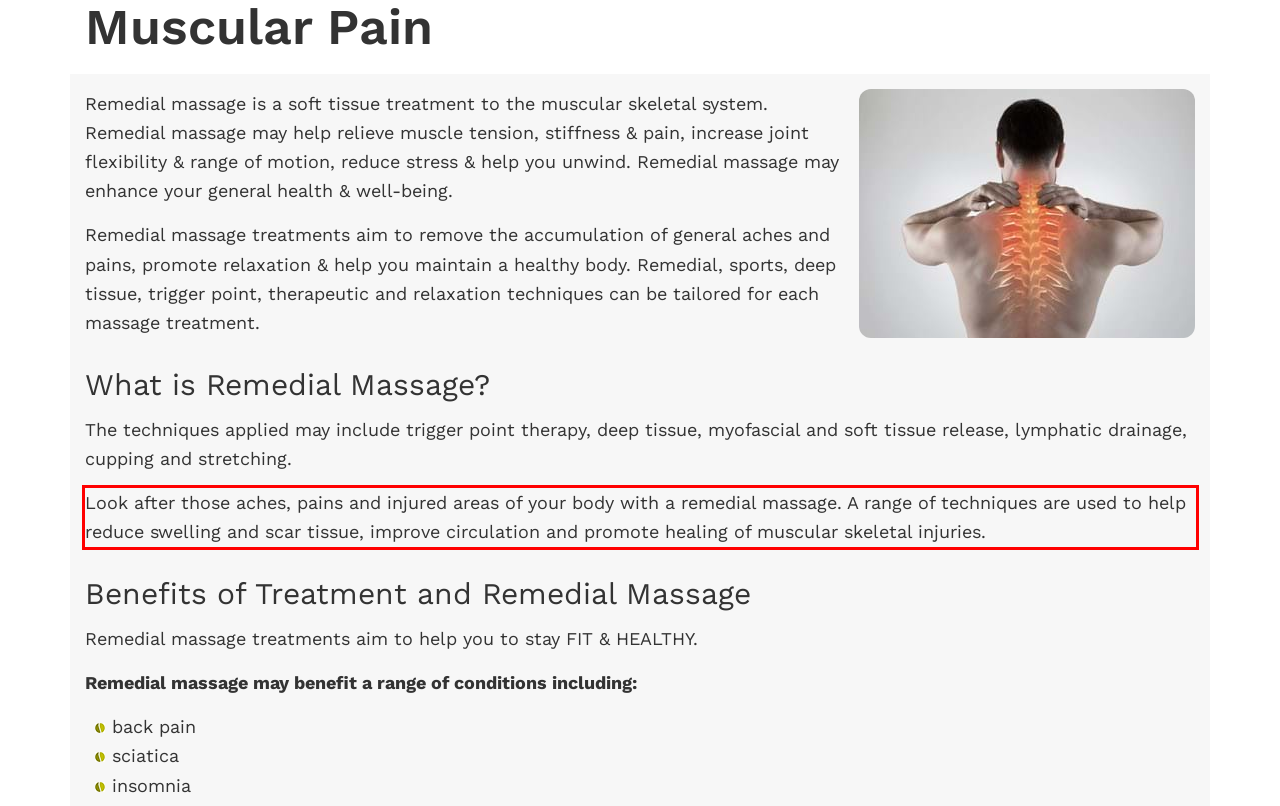Examine the webpage screenshot, find the red bounding box, and extract the text content within this marked area.

Look after those aches, pains and injured areas of your body with a remedial massage. A range of techniques are used to help reduce swelling and scar tissue, improve circulation and promote healing of muscular skeletal injuries.